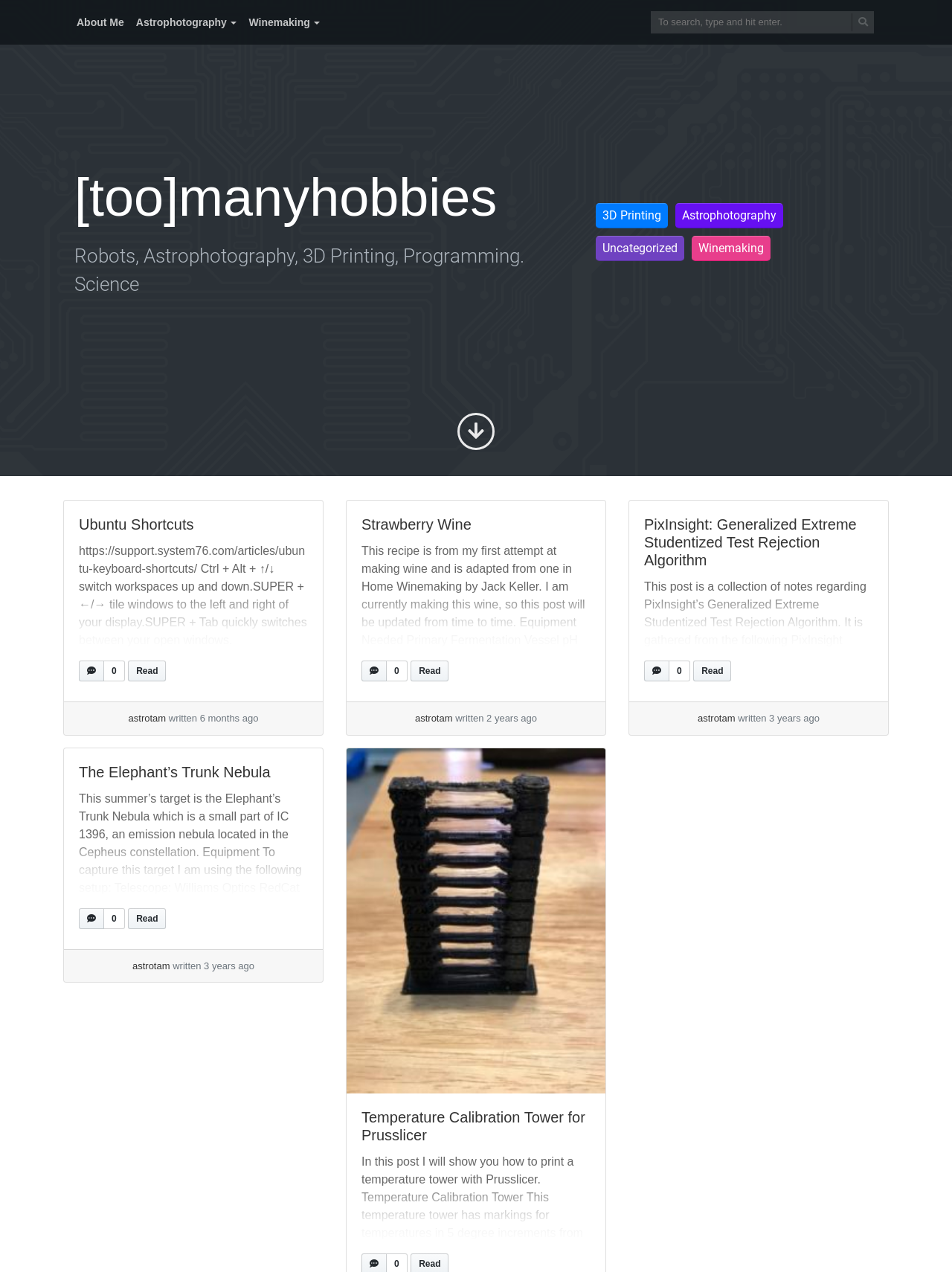Describe all the significant parts and information present on the webpage.

This webpage appears to be a personal blog or website, with a focus on various hobbies and interests. At the top, there is a navigation menu with links to "About Me", "Astrophotography", "Winemaking", and other categories. Below this, there is a search bar with a placeholder text "To search, type and hit enter." 

The main content of the page is divided into four sections, each containing an article or blog post. The first section is about Ubuntu shortcuts, with a heading "Ubuntu Shortcuts" and a brief description of keyboard shortcuts for switching workspaces and tiling windows. 

The second section is about winemaking, with a heading "Strawberry Wine" and a recipe for making strawberry wine, including a list of equipment needed and ingredients. 

The third section is about astrophotography, with a heading "PixInsight: Generalized Extreme Studentized Test Rejection Algorithm" and a detailed explanation of the algorithm, including notes and references. 

The fourth section is also about astrophotography, with a heading "The Elephant’s Trunk Nebula" and a description of the target, equipment used, and a brief overview of the capture process. 

Each section has a heading, a brief description, and a "read more" link. There are also links to the author's profile, a timestamp indicating when the post was written, and a small icon with a number indicating the number of comments. 

At the bottom of the page, there is an image of a 3D printed temperature calibration tower for Prusslicer, with a heading and a link to the related article.